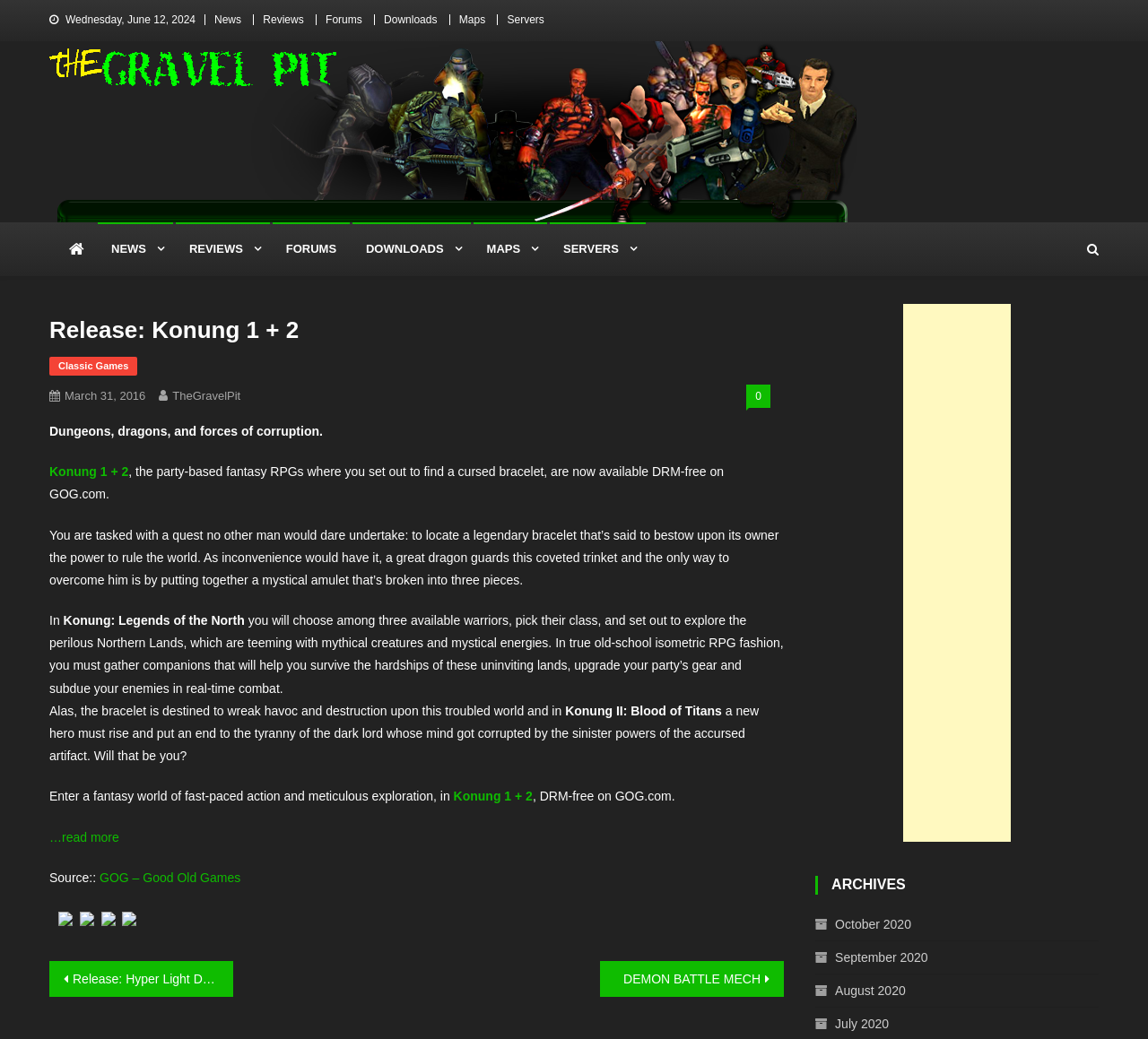What is the purpose of the mystical amulet?
Please craft a detailed and exhaustive response to the question.

According to the article, the mystical amulet is needed to overcome the great dragon that guards the legendary bracelet, which is the main quest of the game.